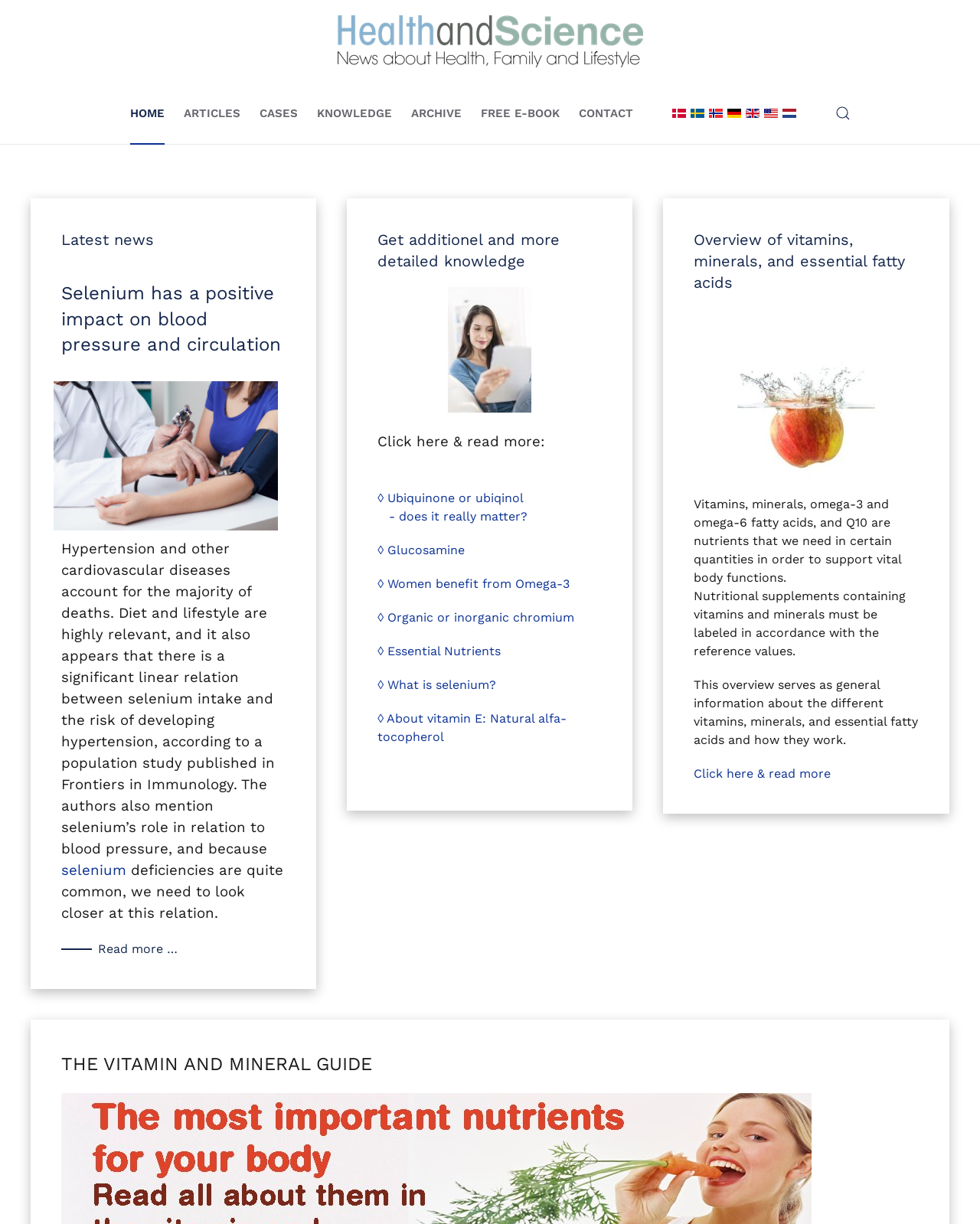Using the description: "alt="Svenska (Sverige)" title="Svenska (Sverige)"", identify the bounding box of the corresponding UI element in the screenshot.

[0.702, 0.087, 0.721, 0.098]